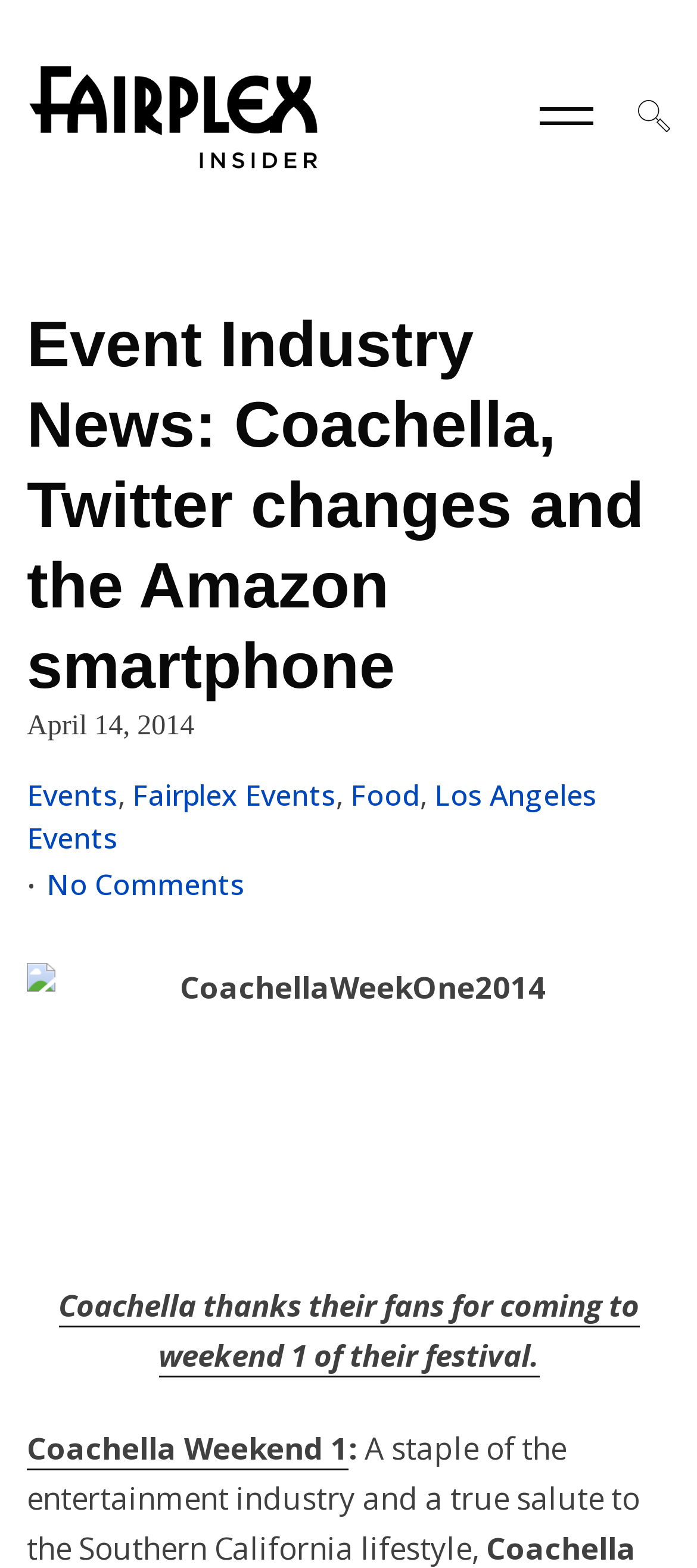How many images are there on the webpage?
Offer a detailed and full explanation in response to the question.

I counted the number of image elements on the webpage, which includes the Fairplex Insider logo, the image associated with the link 'CoachellaWeekOne2014', and the image associated with the link ''.